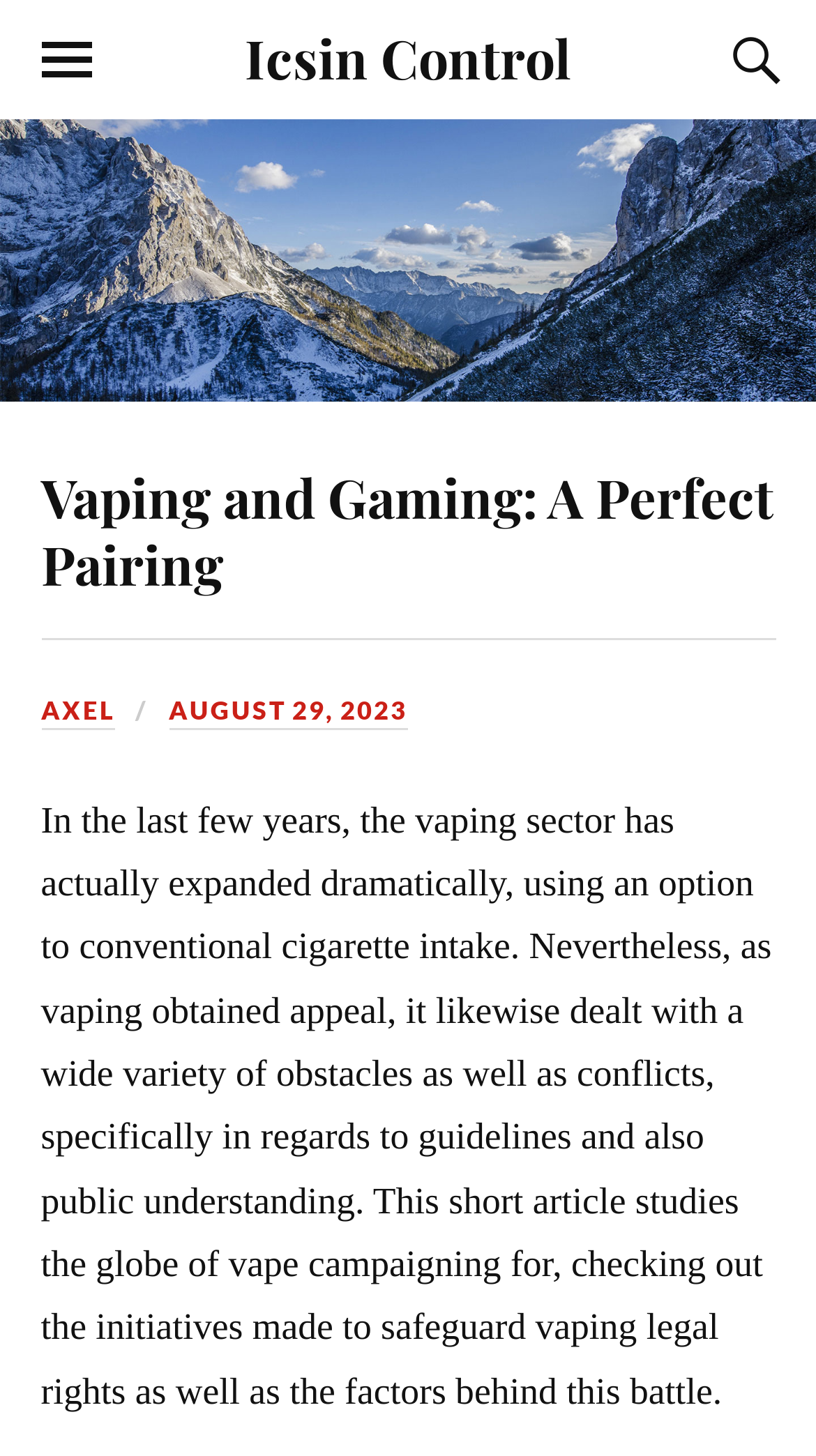Respond to the question below with a concise word or phrase:
What is the purpose of the button with the icon?

Toggle search field